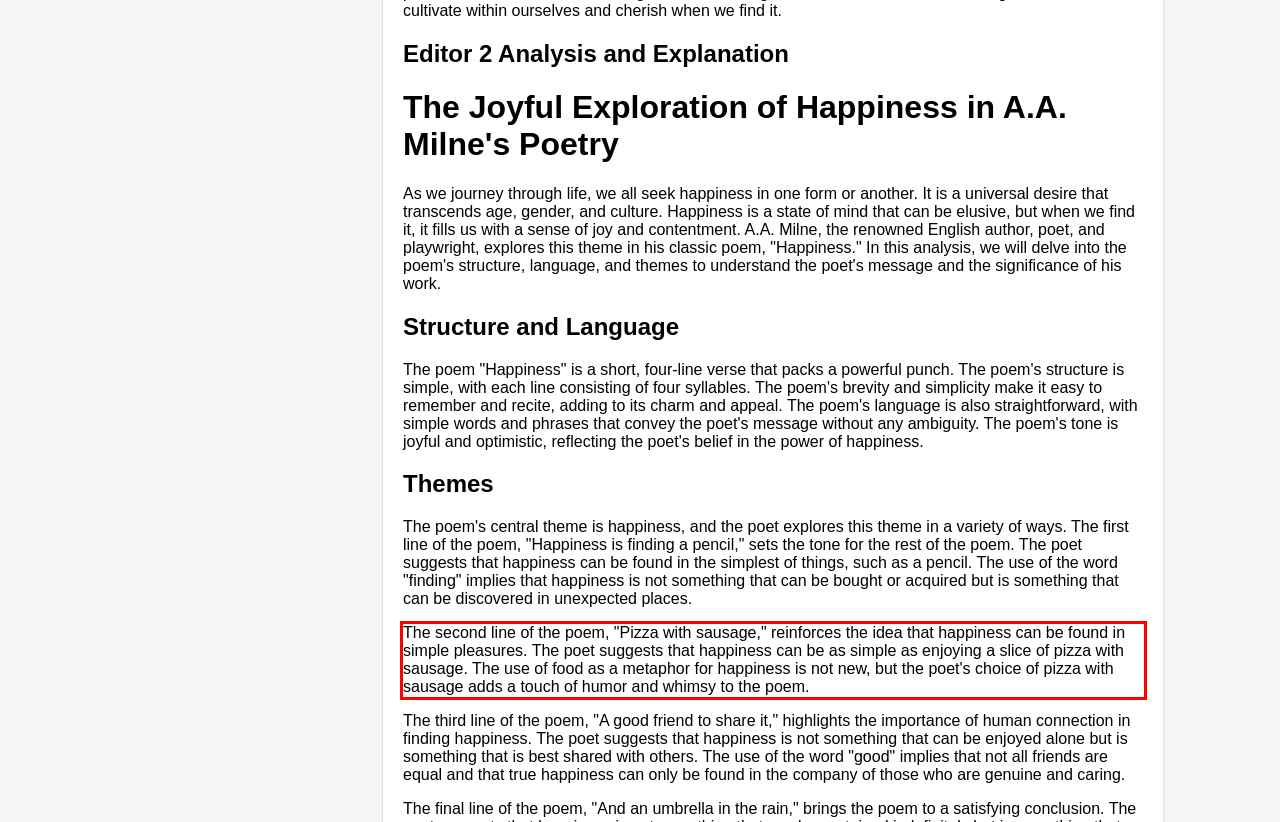You are given a screenshot showing a webpage with a red bounding box. Perform OCR to capture the text within the red bounding box.

The second line of the poem, "Pizza with sausage," reinforces the idea that happiness can be found in simple pleasures. The poet suggests that happiness can be as simple as enjoying a slice of pizza with sausage. The use of food as a metaphor for happiness is not new, but the poet's choice of pizza with sausage adds a touch of humor and whimsy to the poem.